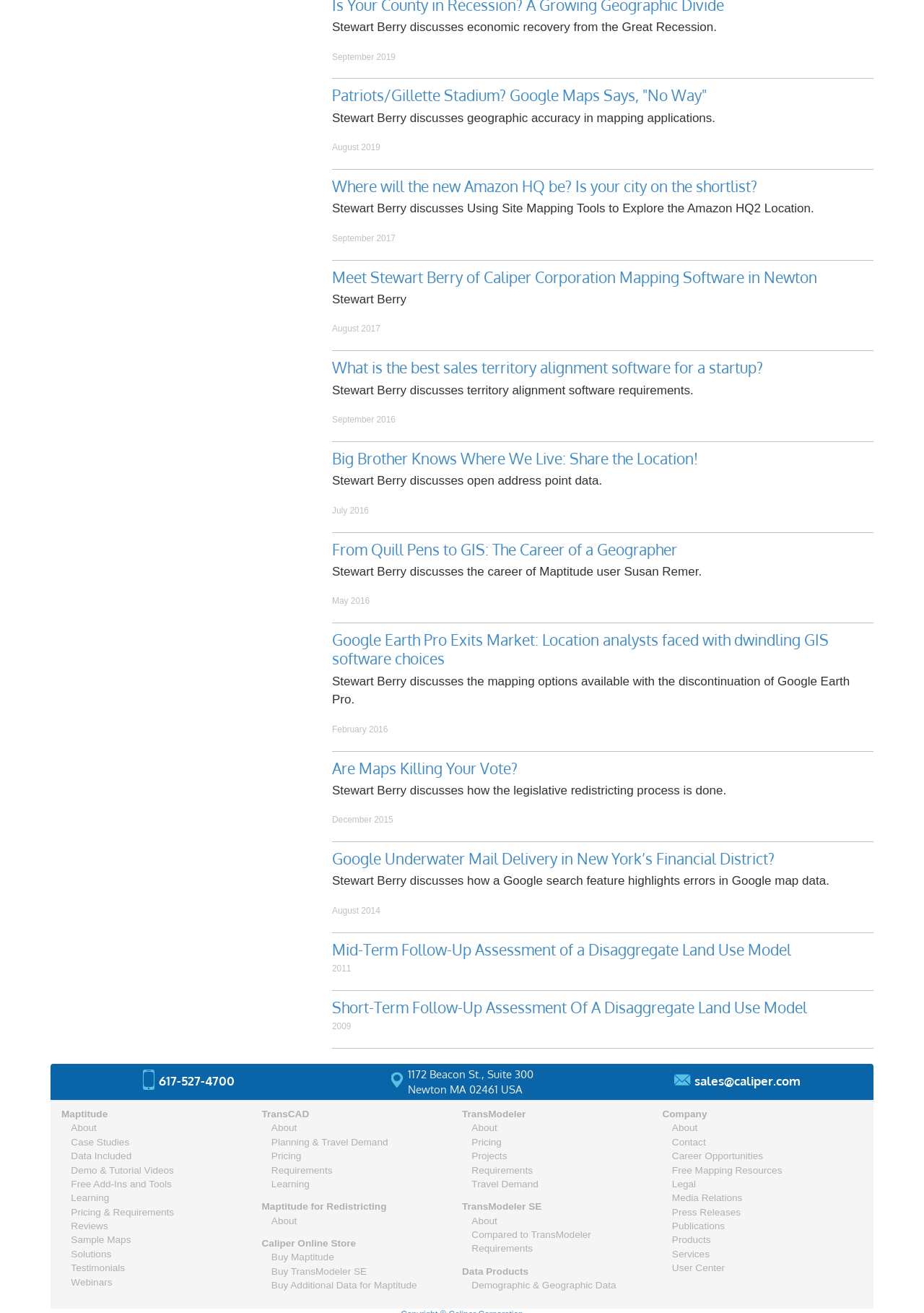Use one word or a short phrase to answer the question provided: 
What is the address of the company?

1172 Beacon St., Suite 300 Newton MA 02461 USA